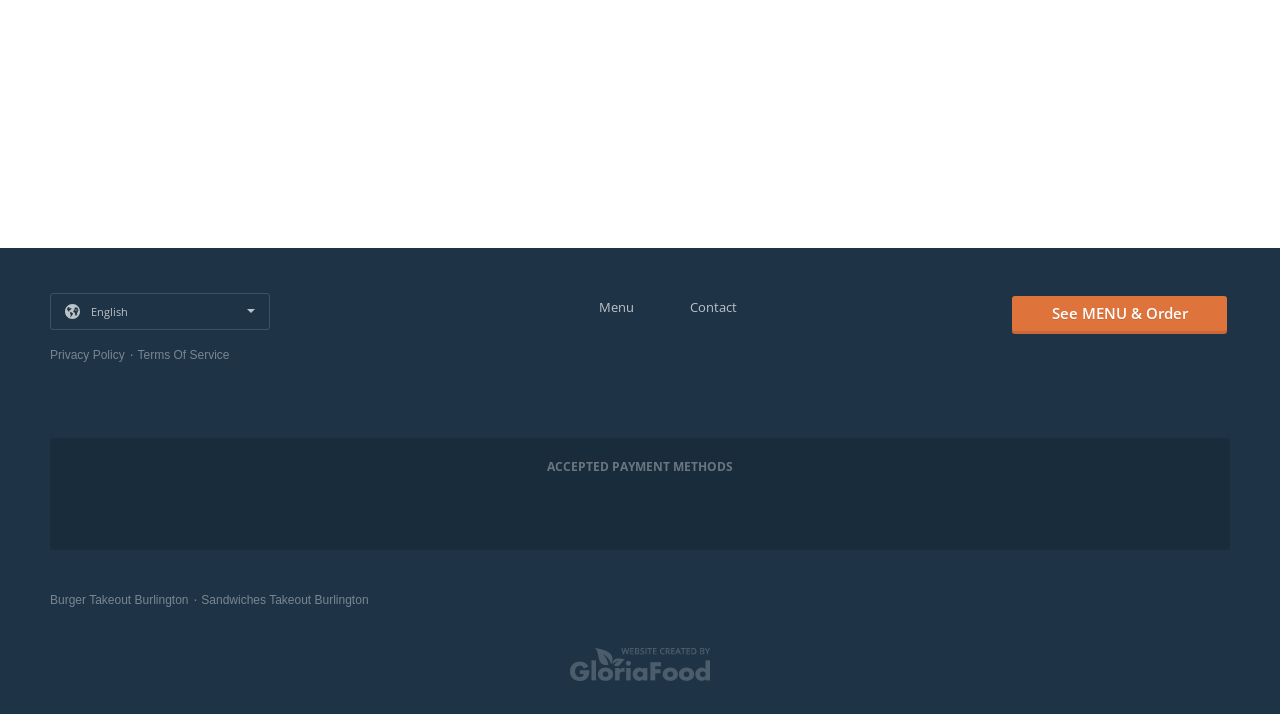Show the bounding box coordinates of the element that should be clicked to complete the task: "Open menu".

[0.468, 0.418, 0.495, 0.443]